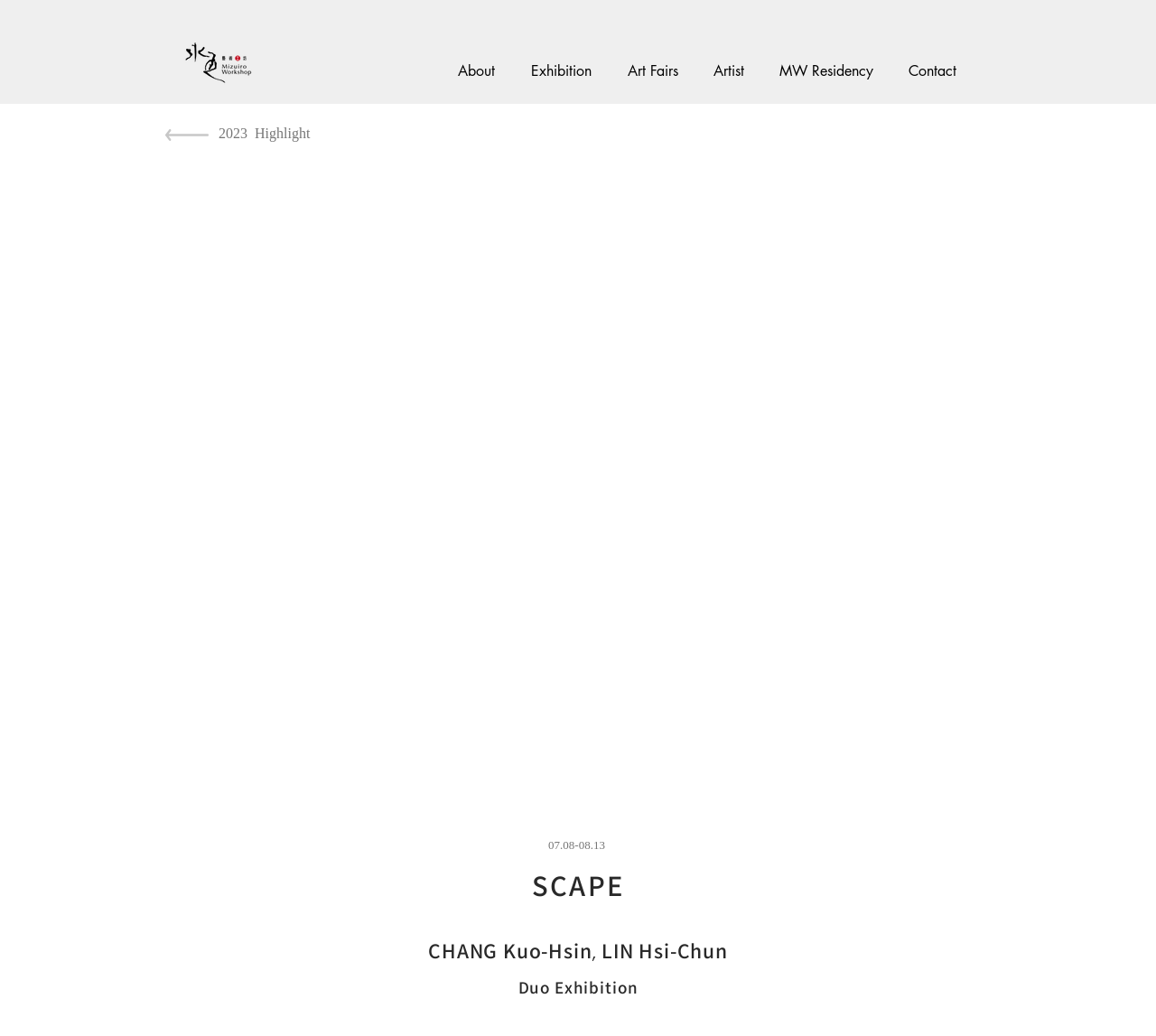Please identify the bounding box coordinates of where to click in order to follow the instruction: "visit Mizuiro website".

[0.153, 0.031, 0.224, 0.087]